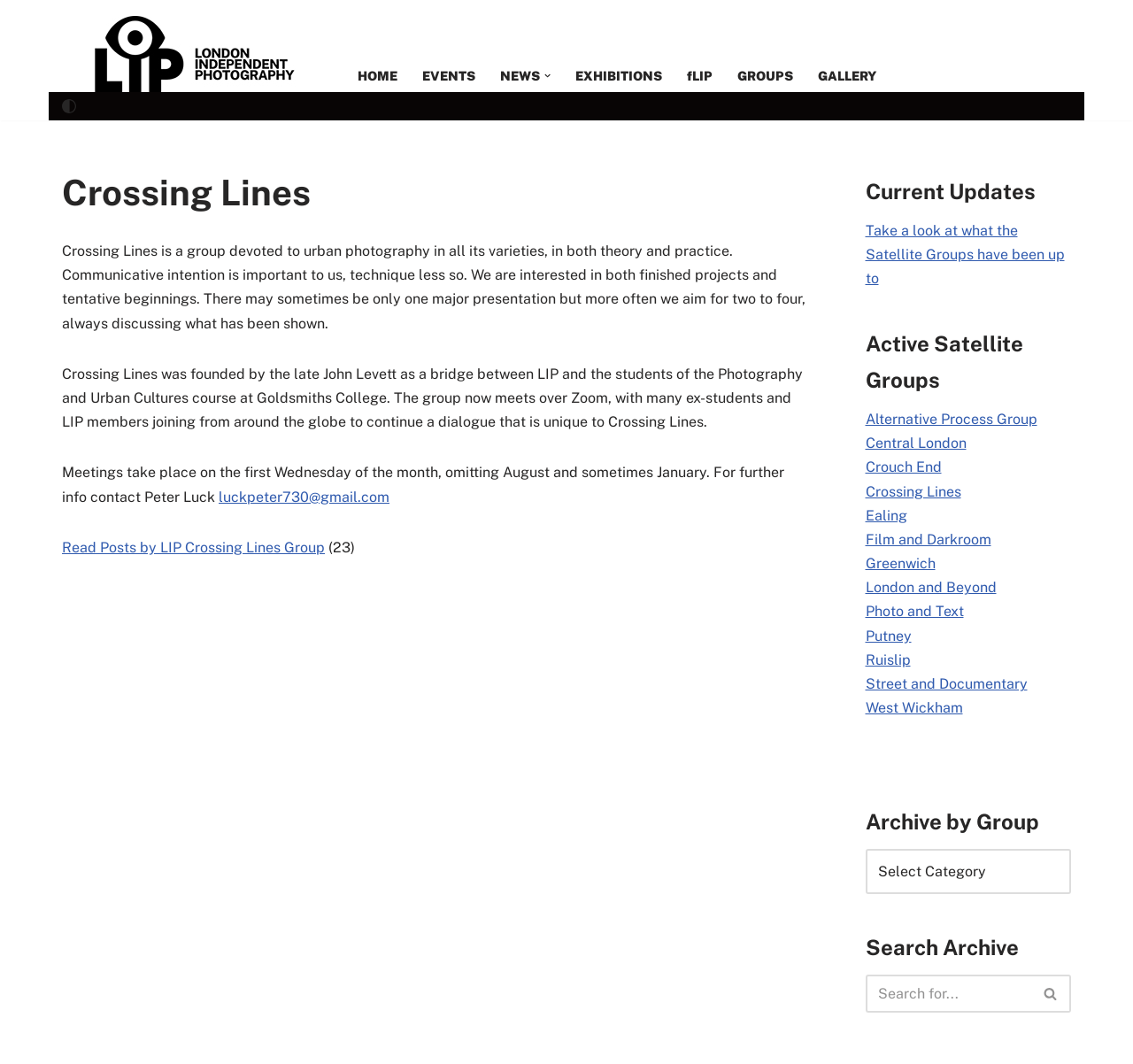Locate the bounding box coordinates of the clickable area needed to fulfill the instruction: "Search the archive".

[0.764, 0.916, 0.945, 0.951]